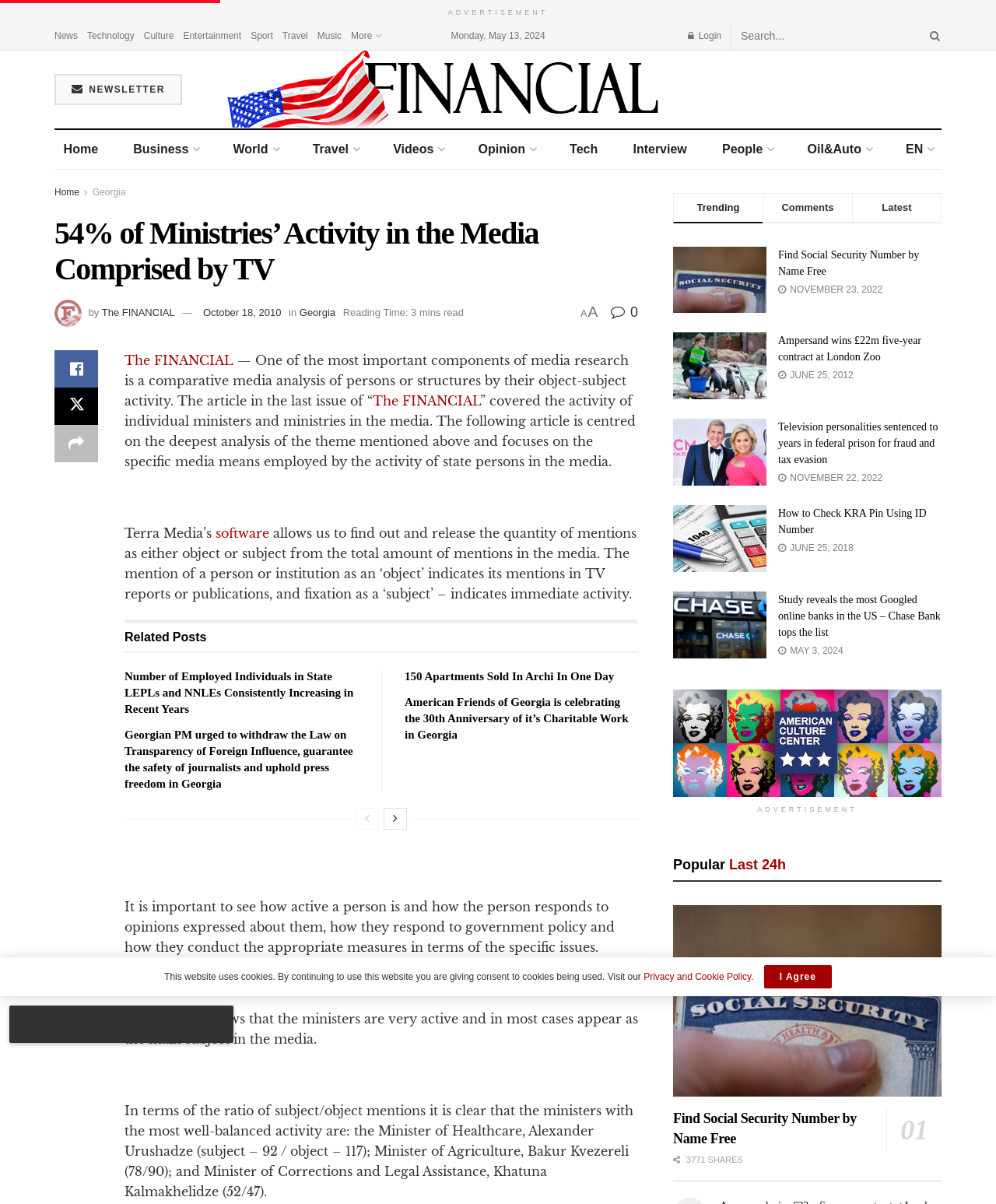Please reply to the following question using a single word or phrase: 
What is the name of the media means employed by the activity of state persons in the media?

Terra Media’s software